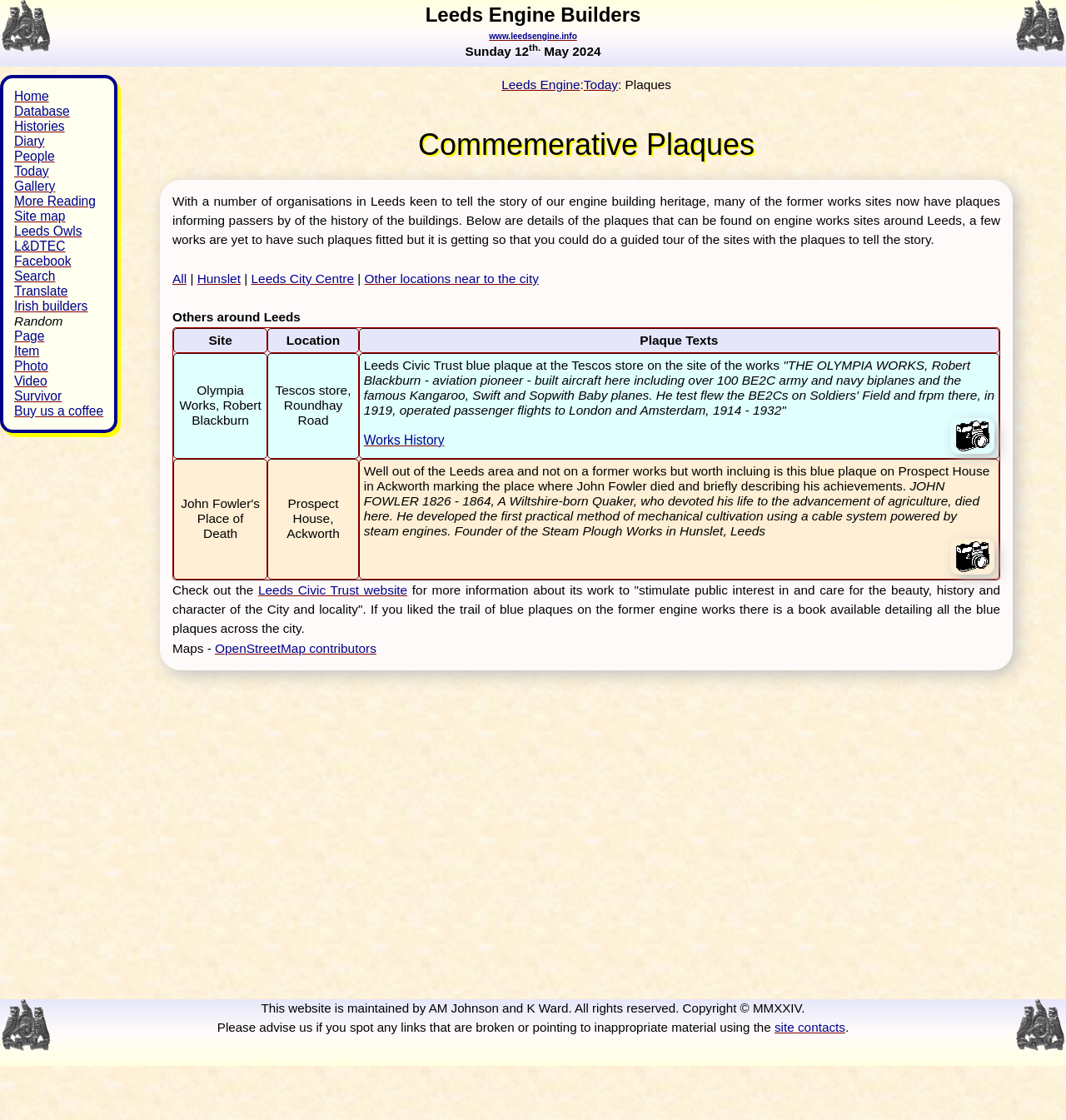Show the bounding box coordinates for the element that needs to be clicked to execute the following instruction: "Check the 'Leeds Civic Trust website'". Provide the coordinates in the form of four float numbers between 0 and 1, i.e., [left, top, right, bottom].

[0.242, 0.52, 0.382, 0.533]